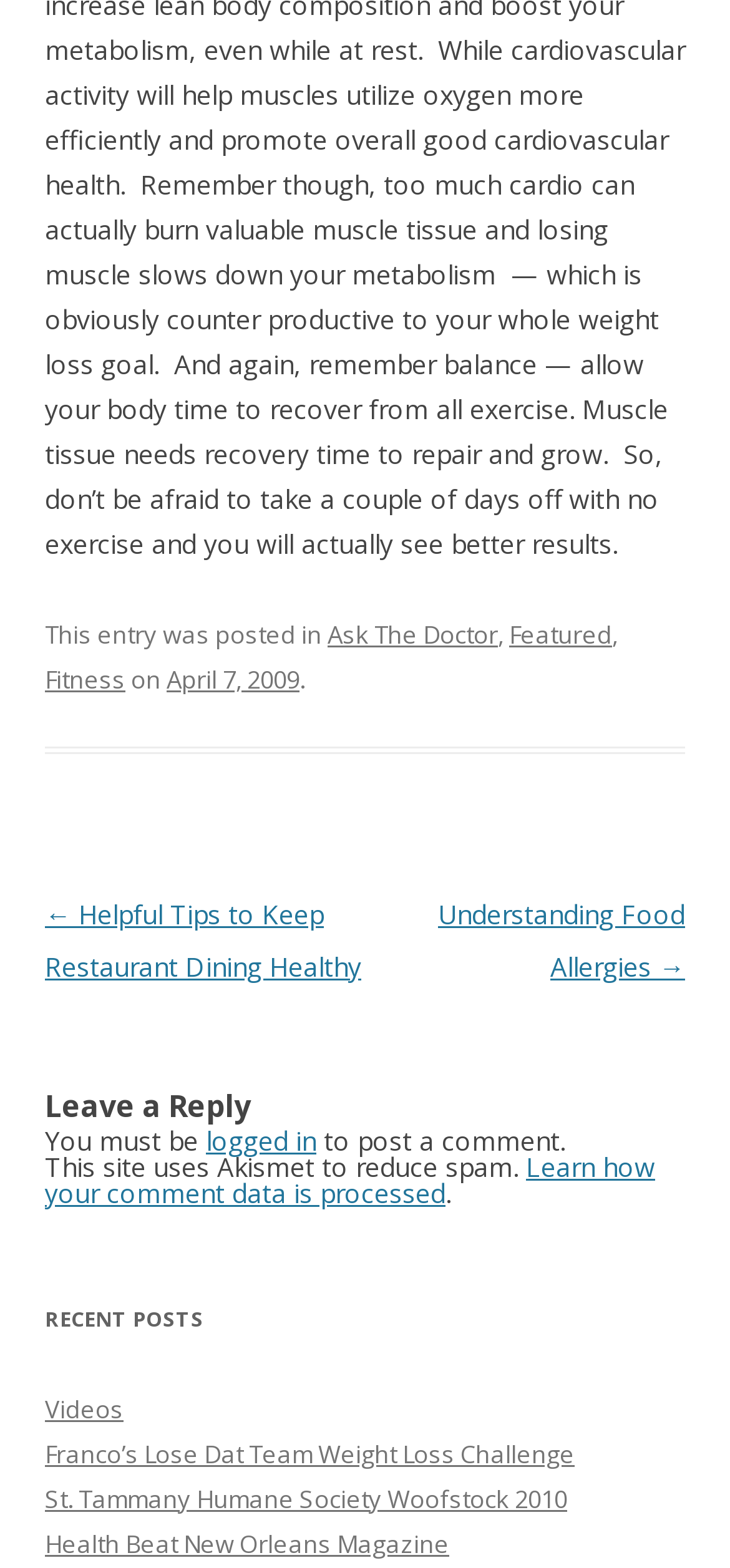Find the bounding box coordinates of the area to click in order to follow the instruction: "Read 'Franco’s Lose Dat Team Weight Loss Challenge'".

[0.062, 0.916, 0.787, 0.937]